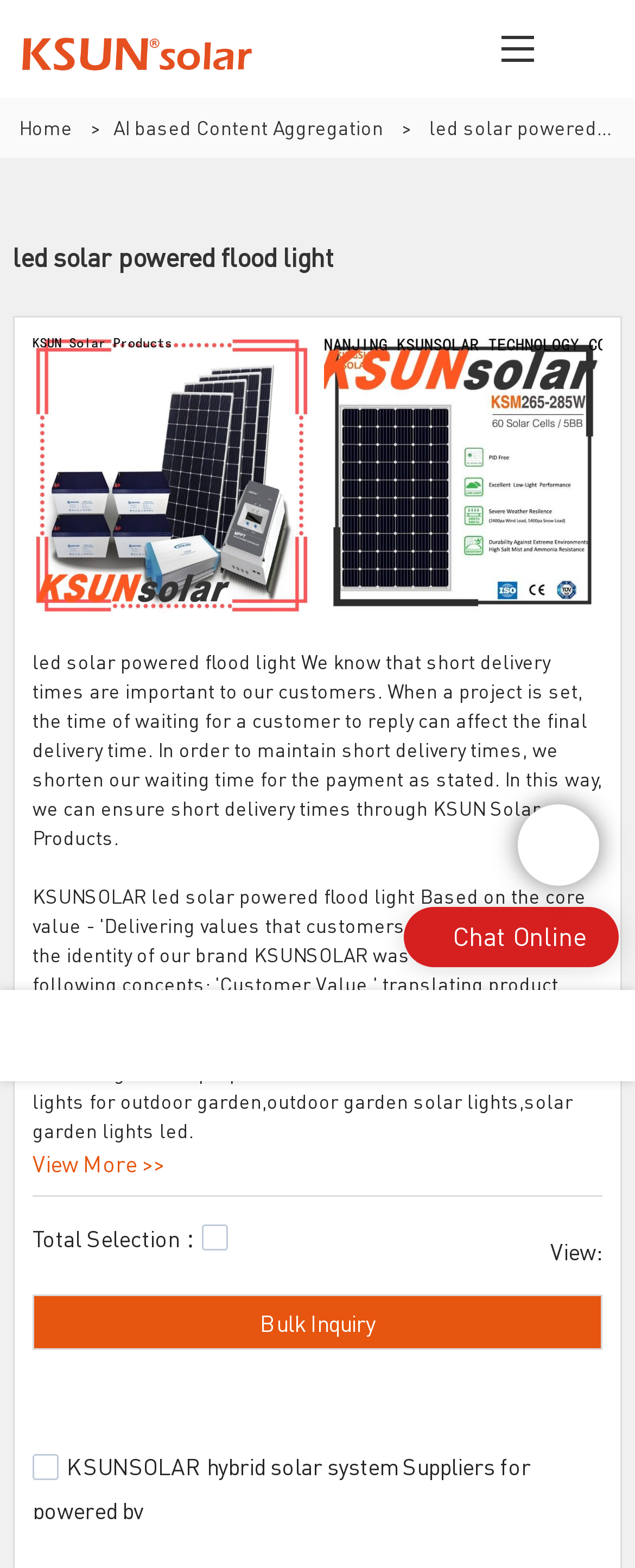What is the purpose of the checkbox 'Total Selection：'?
Please respond to the question with a detailed and thorough explanation.

The checkbox 'Total Selection：' is likely used to select all products on the webpage, allowing users to perform bulk actions or inquiries.